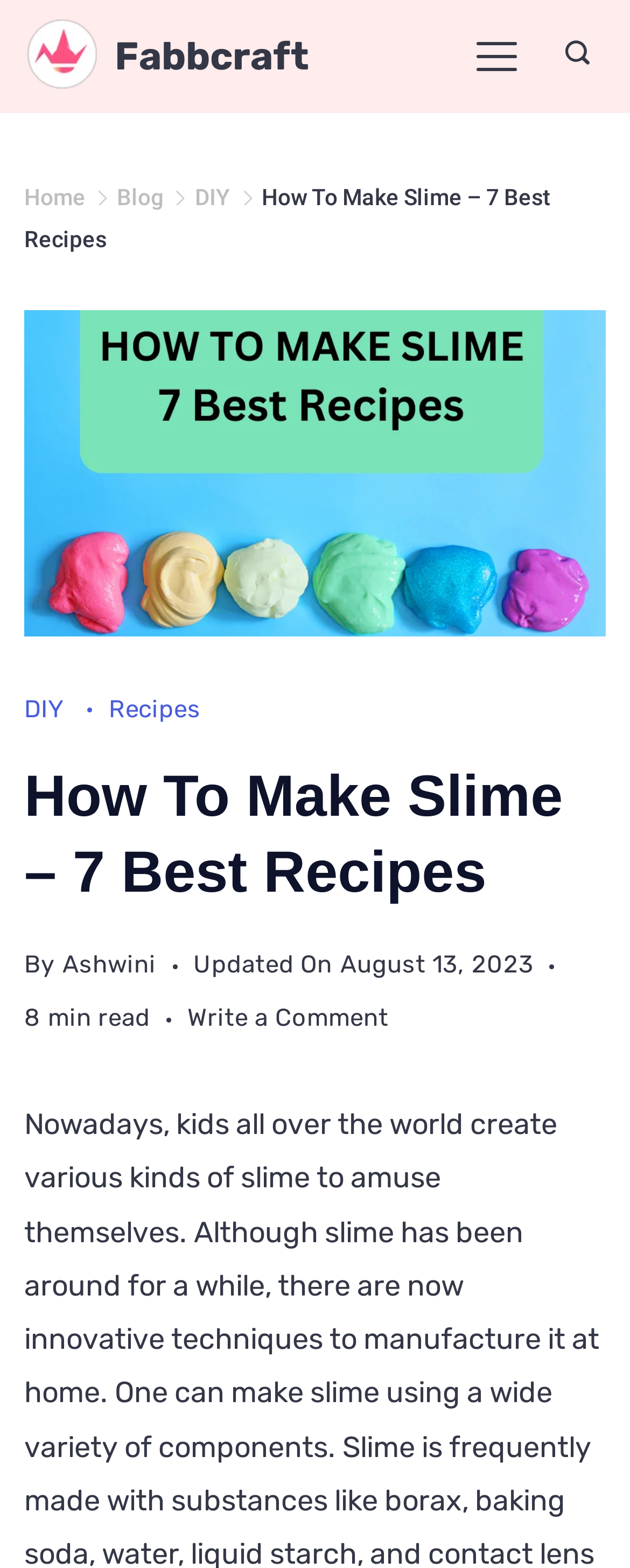Use a single word or phrase to answer the question:
What is the date of the last update of the article?

August 13, 2023